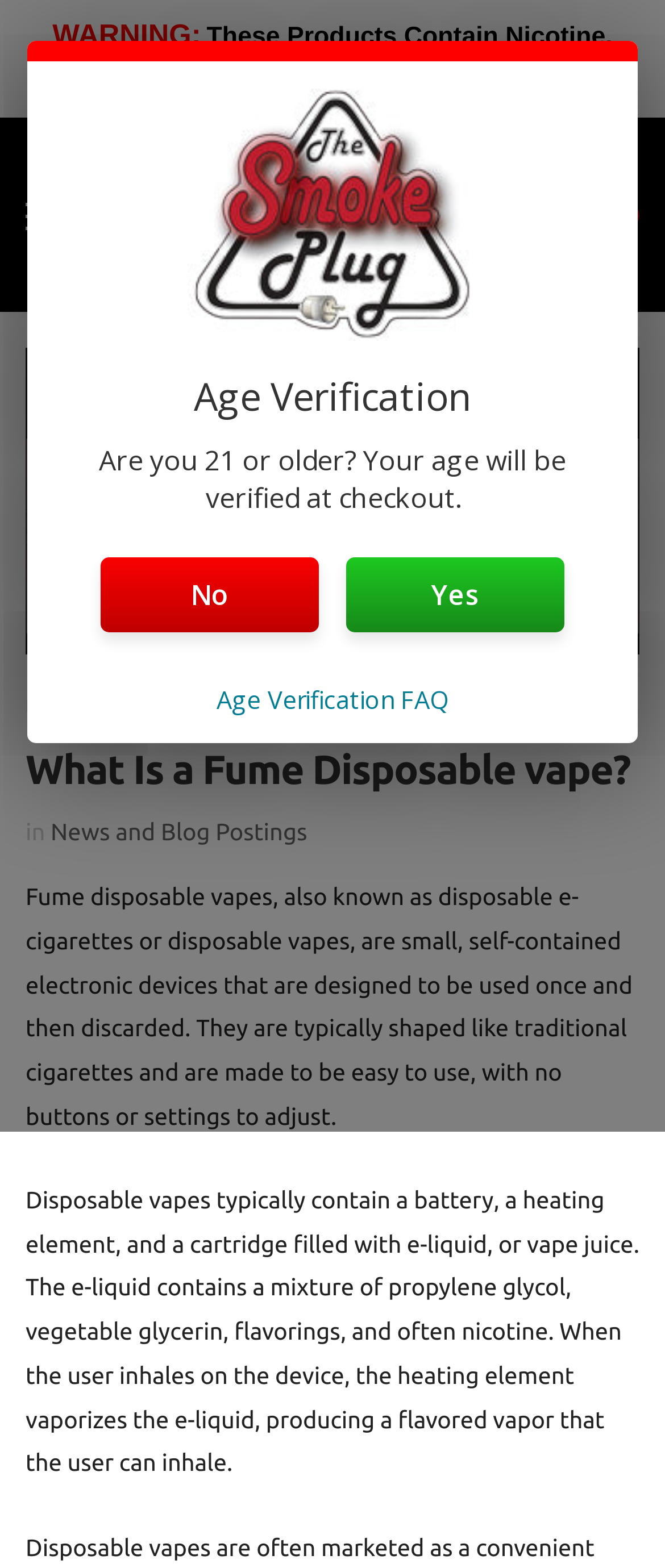Describe all the key features of the webpage in detail.

The webpage is about Fume disposable vapes, also known as disposable e-cigarettes or disposable vapes. At the top, there is a warning message stating that the products contain nicotine, which is an addictive chemical. Below the warning, there are two links: one is a toggle menu, and the other is a link to the website's main page, which describes the website as a wholesale vape store with discounted prices on various vape products.

On the top-right corner, there is a link with a number "0" and an image next to it. Below this, there is a figure with a logo and a link to the website's main page, along with the date "Jan 14, 2023". 

The main content of the webpage starts with a heading "What Is a Fume Disposable vape?" followed by a paragraph explaining what Fume disposable vapes are and how they work. The text describes them as small, self-contained electronic devices designed to be used once and then discarded, containing a battery, a heating element, and a cartridge filled with e-liquid.

Below this, there is another paragraph providing more details about the e-liquid, which contains a mixture of propylene glycol, vegetable glycerin, flavorings, and often nicotine. The text explains how the device works when the user inhales on it.

On the right side of the webpage, there is an image and a section for age verification, which asks if the user is 21 or older. The user can select either "Yes" or "No" to proceed. There is also a link to an "Age Verification FAQ" below this section.